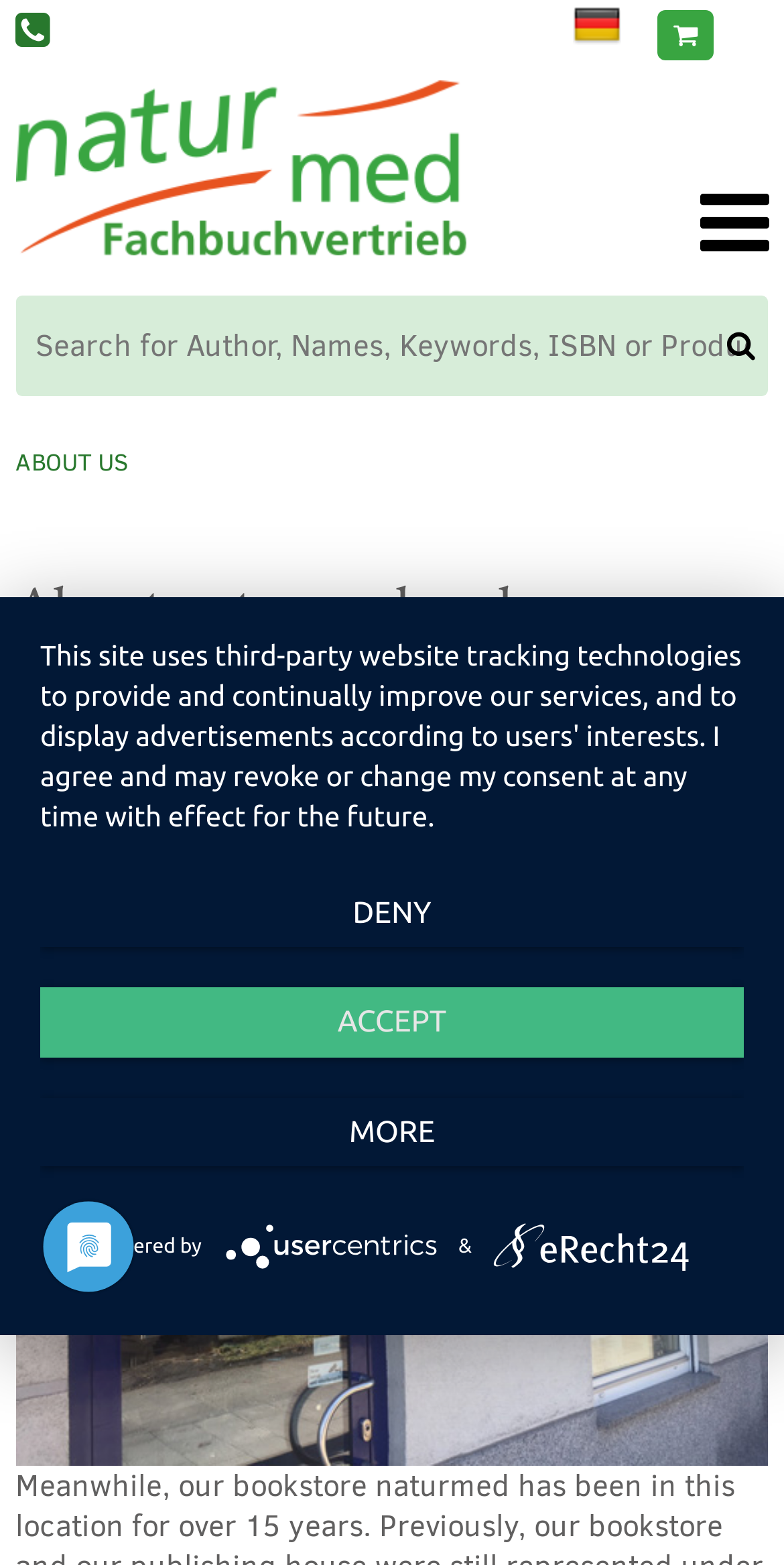Determine the bounding box coordinates of the UI element described by: "Accept".

[0.051, 0.631, 0.949, 0.675]